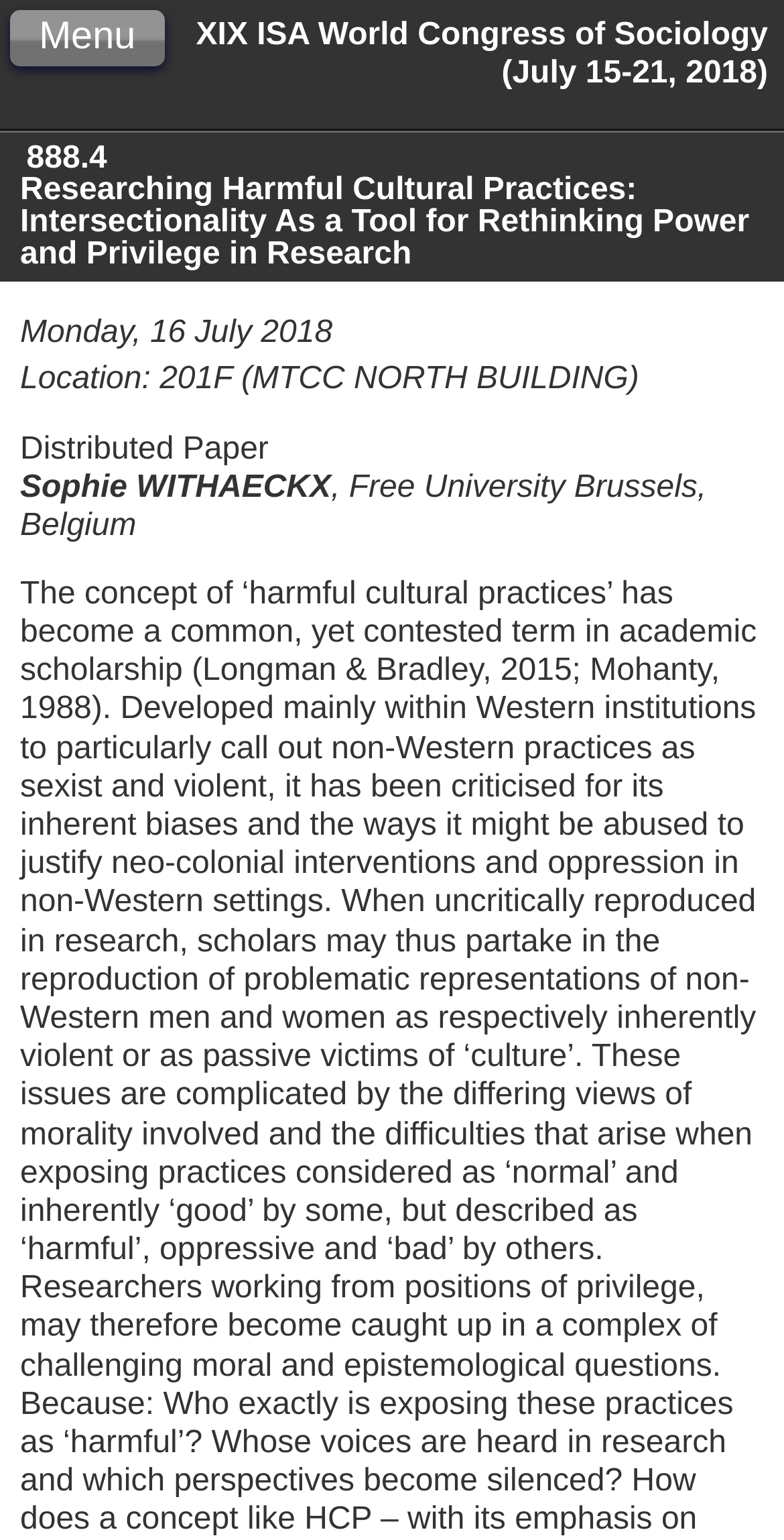Use a single word or phrase to answer the question: 
What is the affiliation of the author?

Free University Brussels, Belgium